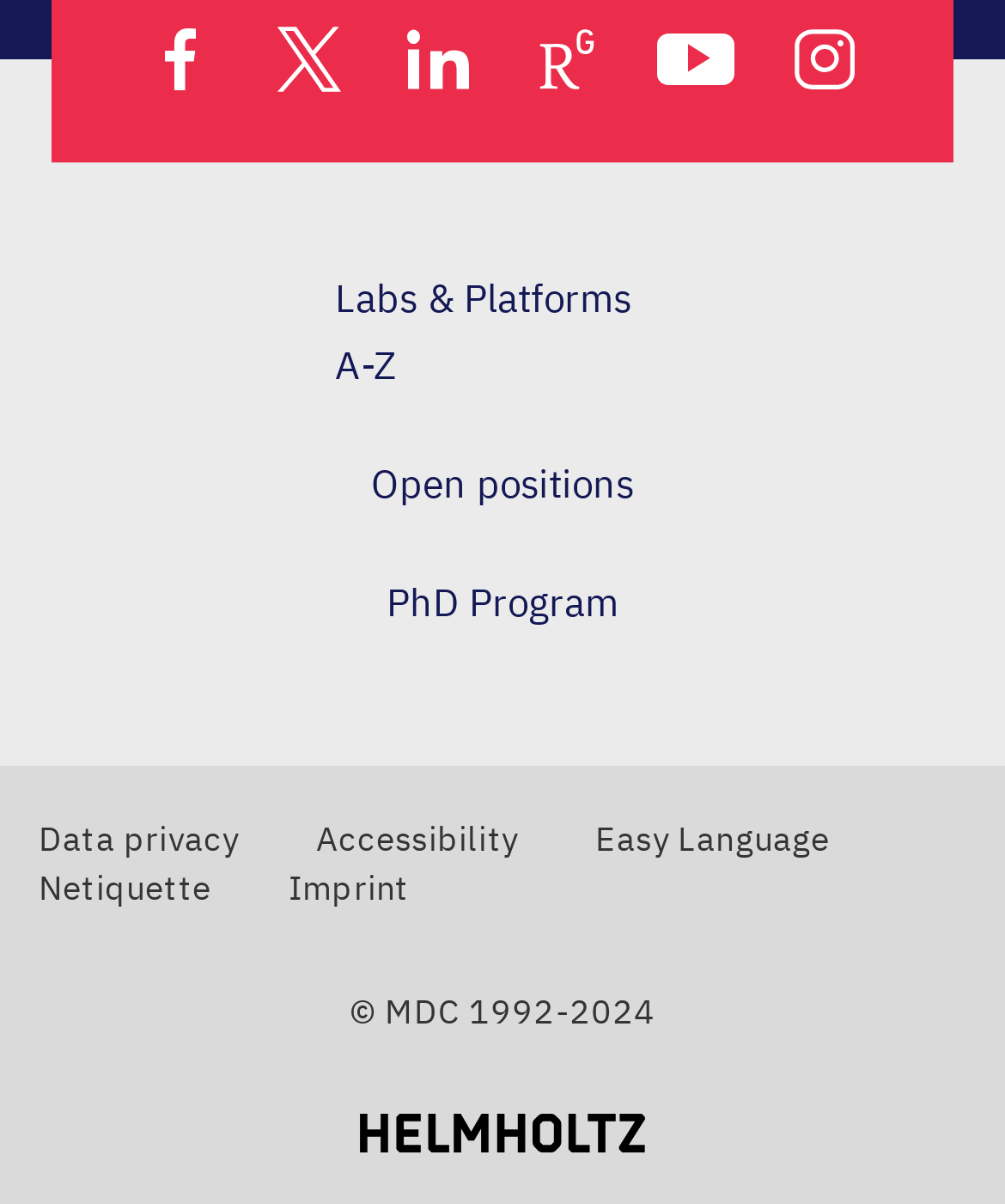Locate the bounding box of the UI element described by: "Labs & Platforms A-Z" in the given webpage screenshot.

[0.333, 0.228, 0.628, 0.324]